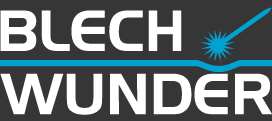What is emphasized by the visual identity of BlechWunder?
Analyze the image and deliver a detailed answer to the question.

The caption states that the visual identity of BlechWunder emphasizes their expertise in spot-repair training, which reflects their commitment to high-quality service and training for clients in minor paint damage repairs.